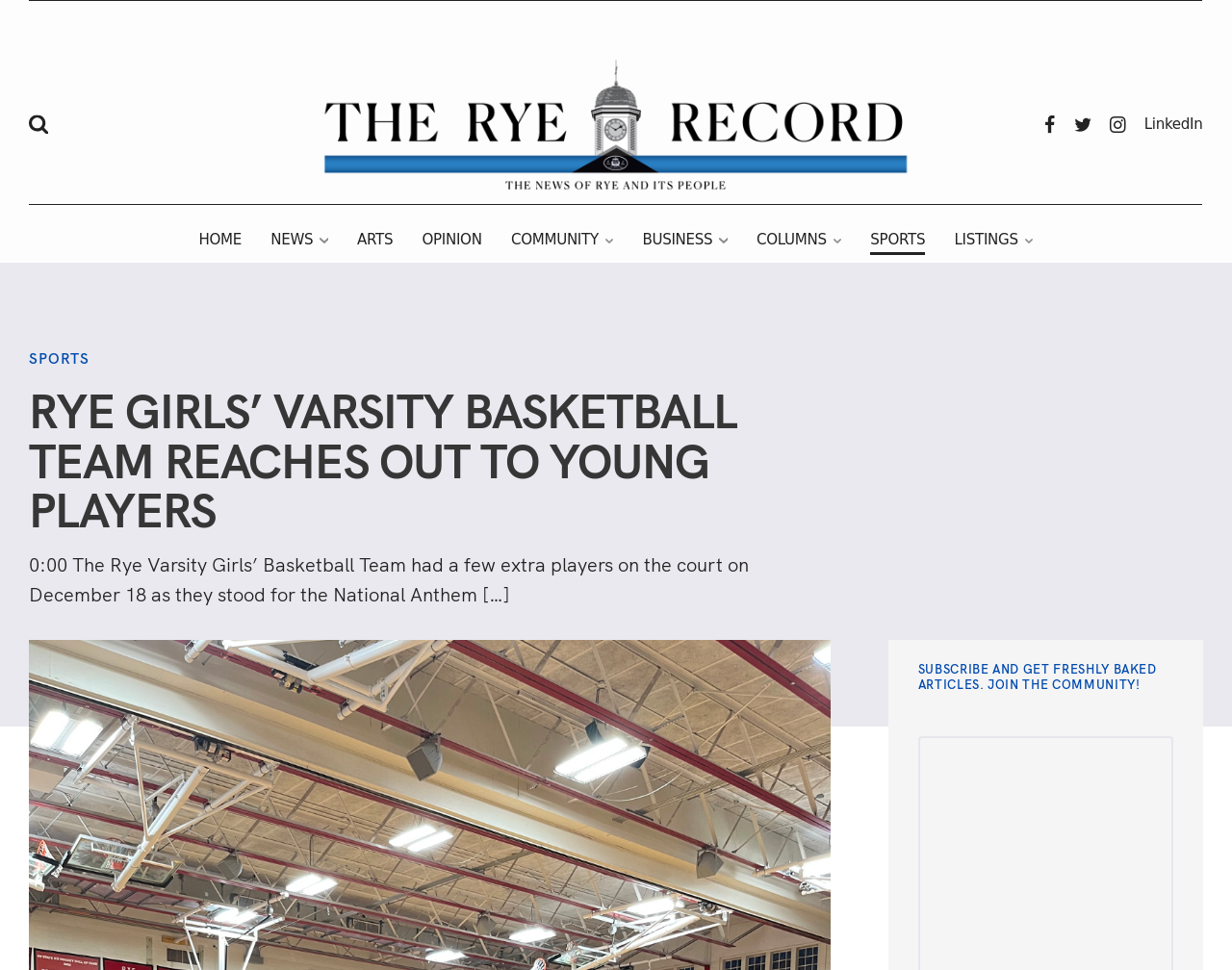Identify the bounding box coordinates of the section that should be clicked to achieve the task described: "View the SPORTS section".

[0.707, 0.007, 0.751, 0.043]